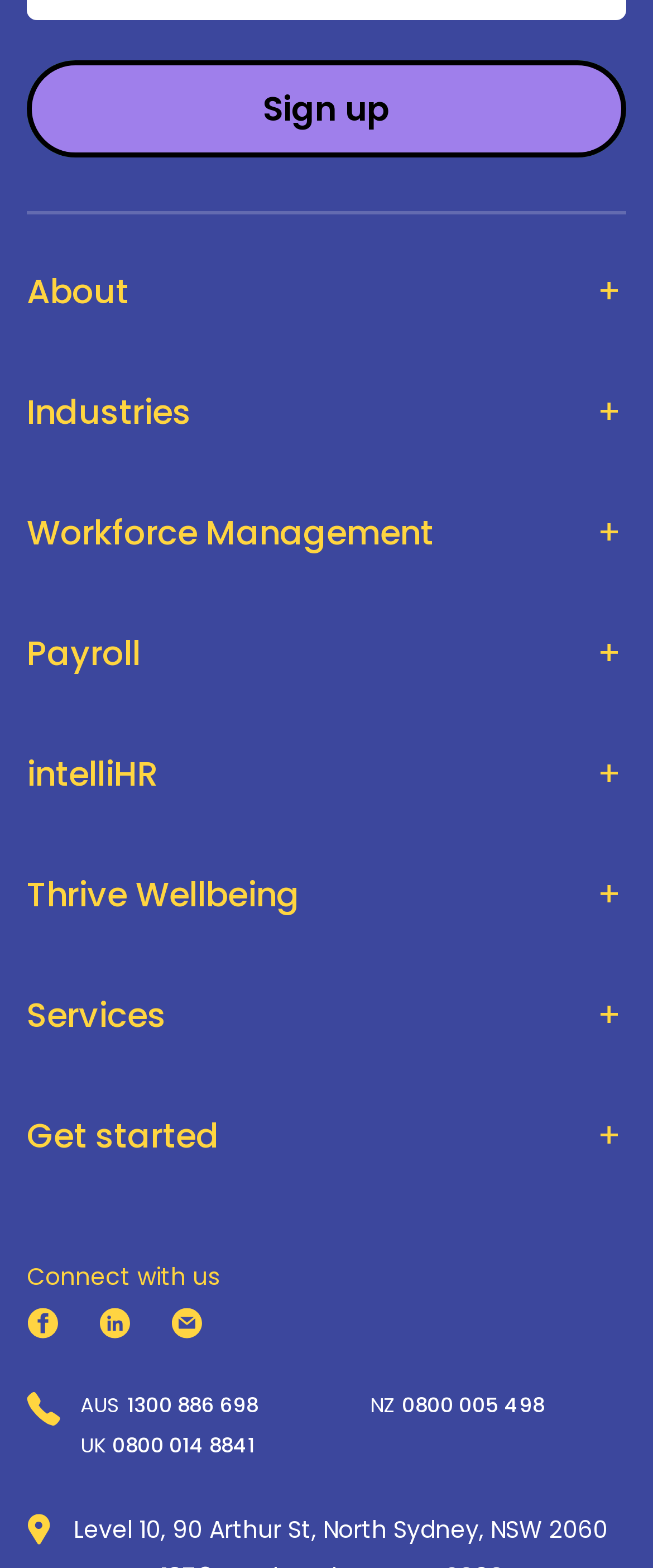Determine the bounding box for the UI element as described: "4 years4 years ago". The coordinates should be represented as four float numbers between 0 and 1, formatted as [left, top, right, bottom].

None